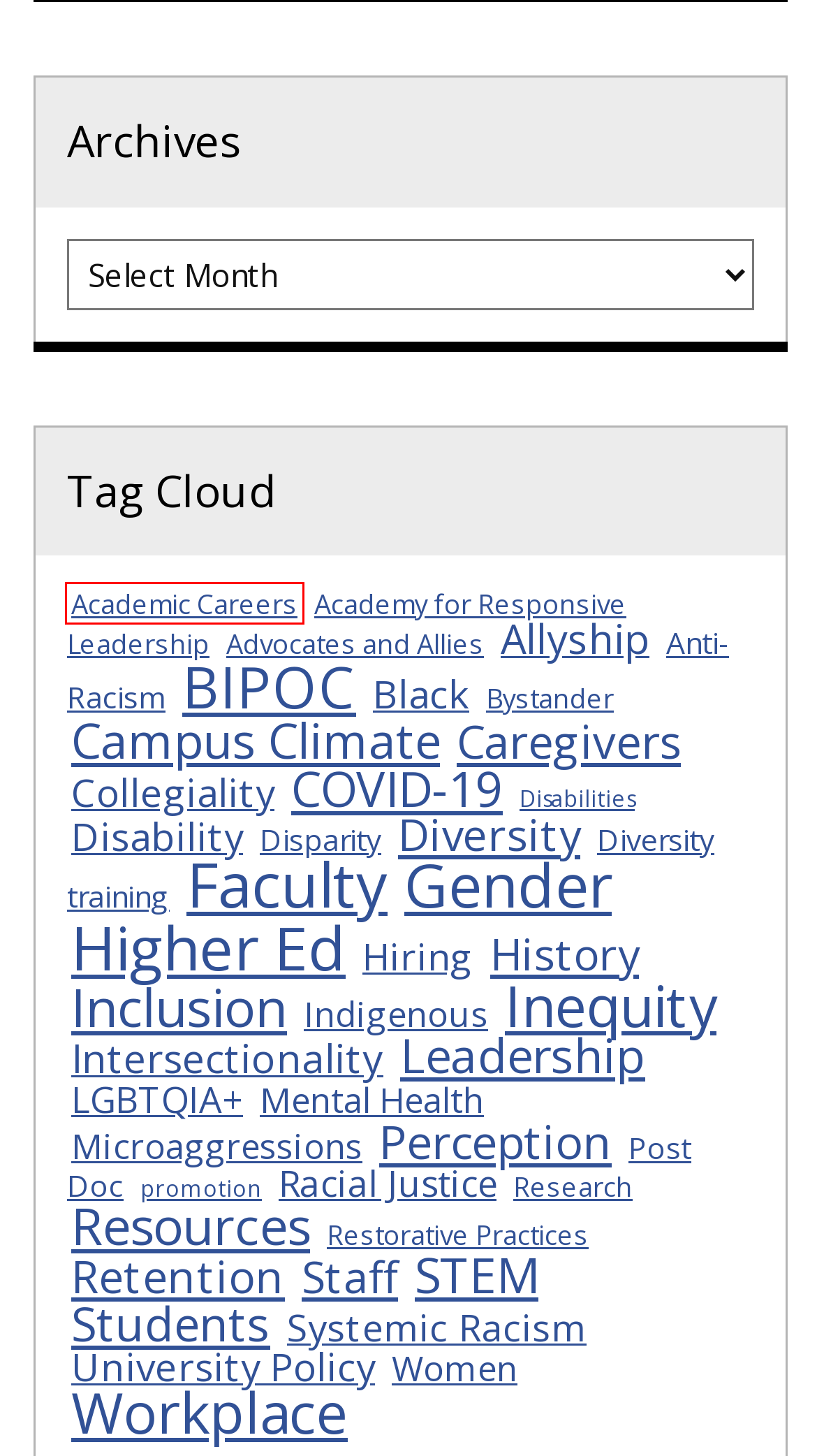Observe the screenshot of a webpage with a red bounding box highlighting an element. Choose the webpage description that accurately reflects the new page after the element within the bounding box is clicked. Here are the candidates:
A. Collegiality Archives | ADVANCE Newsblog
B. Academy for Responsive Leadership Archives | ADVANCE Newsblog
C. Bystander Archives | ADVANCE Newsblog
D. Research Archives | ADVANCE Newsblog
E. Caregivers Archives | ADVANCE Newsblog
F. Mental Health Archives | ADVANCE Newsblog
G. Academic Careers Archives | ADVANCE Newsblog
H. Staff Archives | ADVANCE Newsblog

G